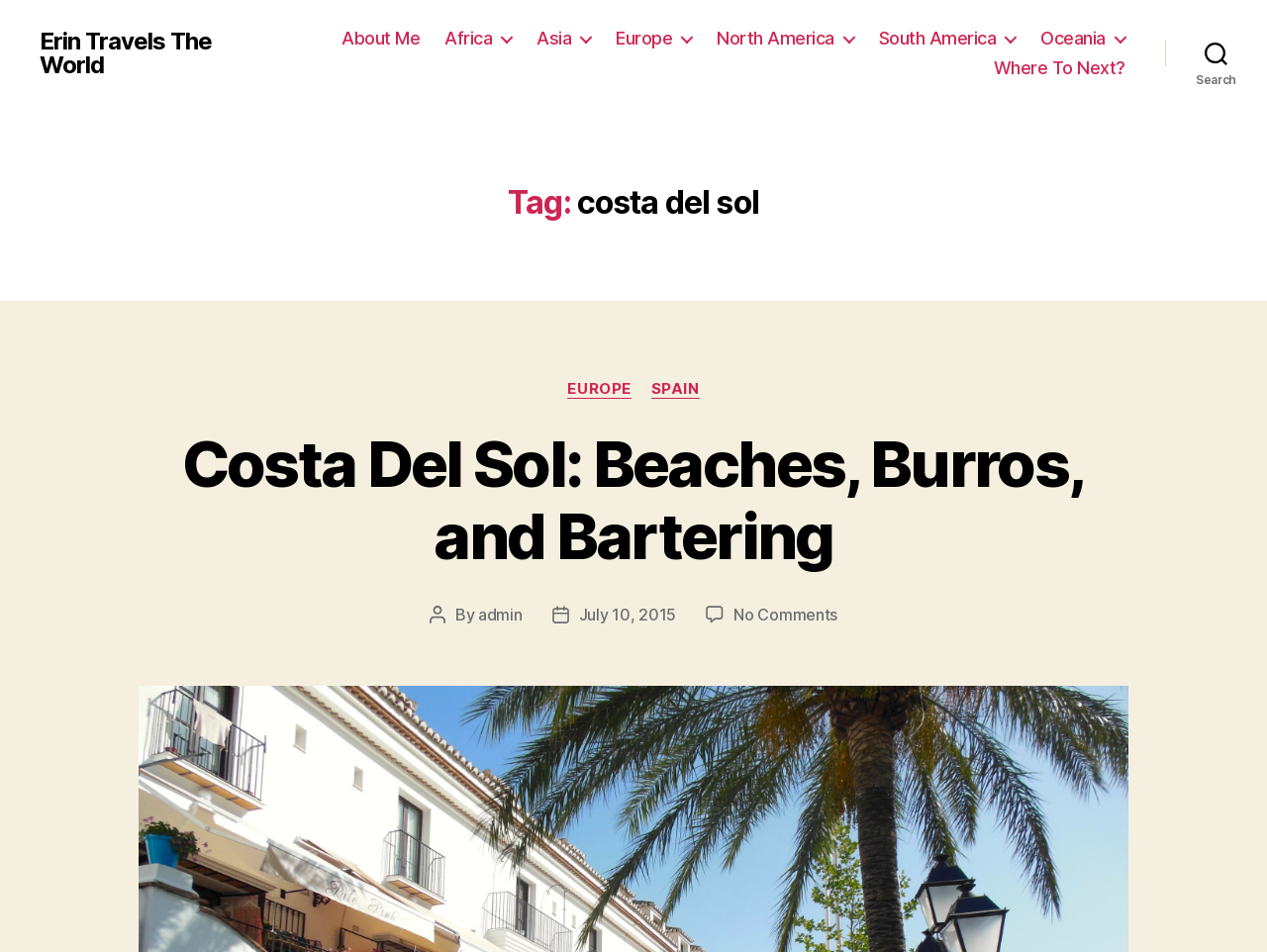Determine the bounding box coordinates for the HTML element described here: "Spain".

[0.514, 0.399, 0.552, 0.419]